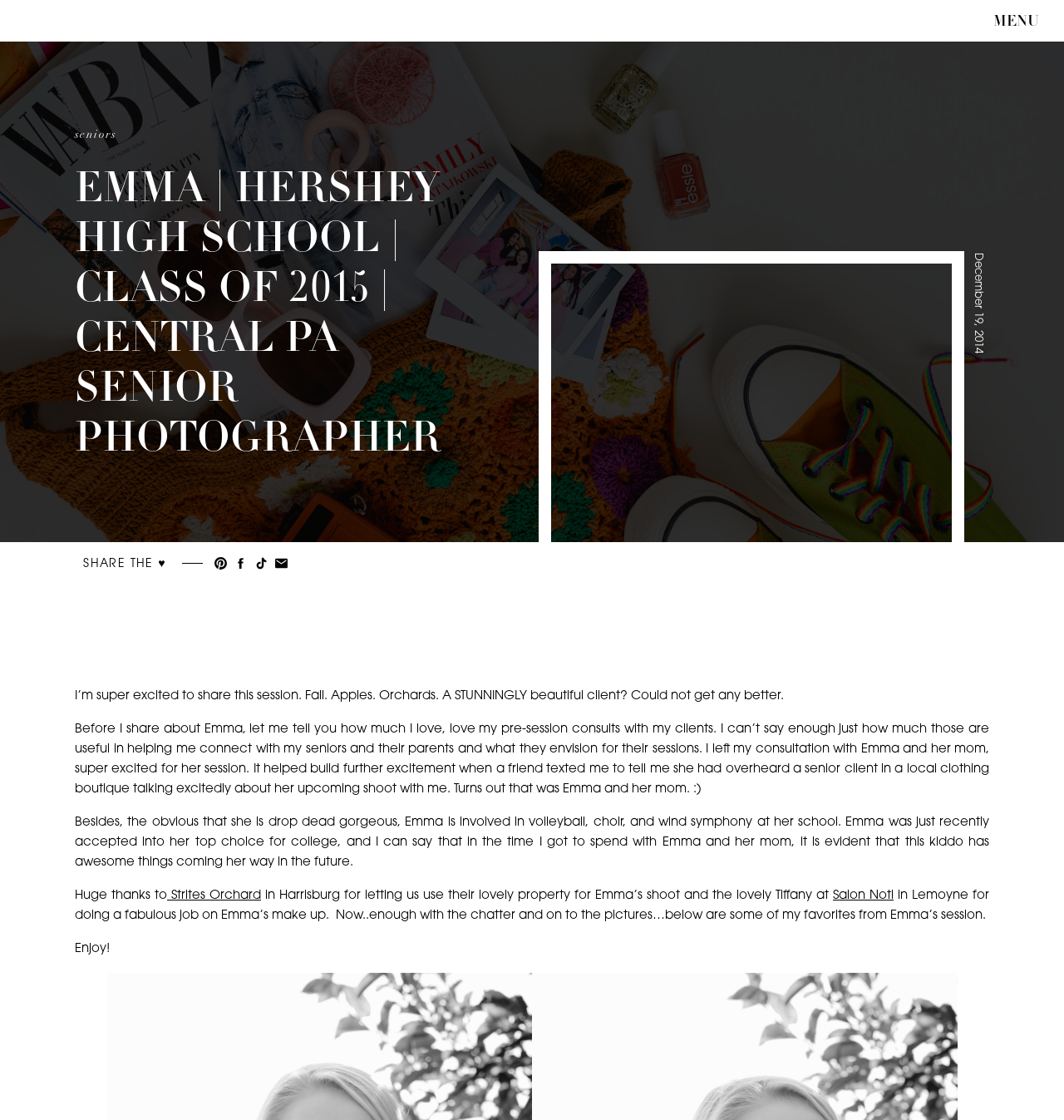Predict the bounding box coordinates for the UI element described as: "Strites Orchard". The coordinates should be four float numbers between 0 and 1, presented as [left, top, right, bottom].

[0.157, 0.794, 0.245, 0.805]